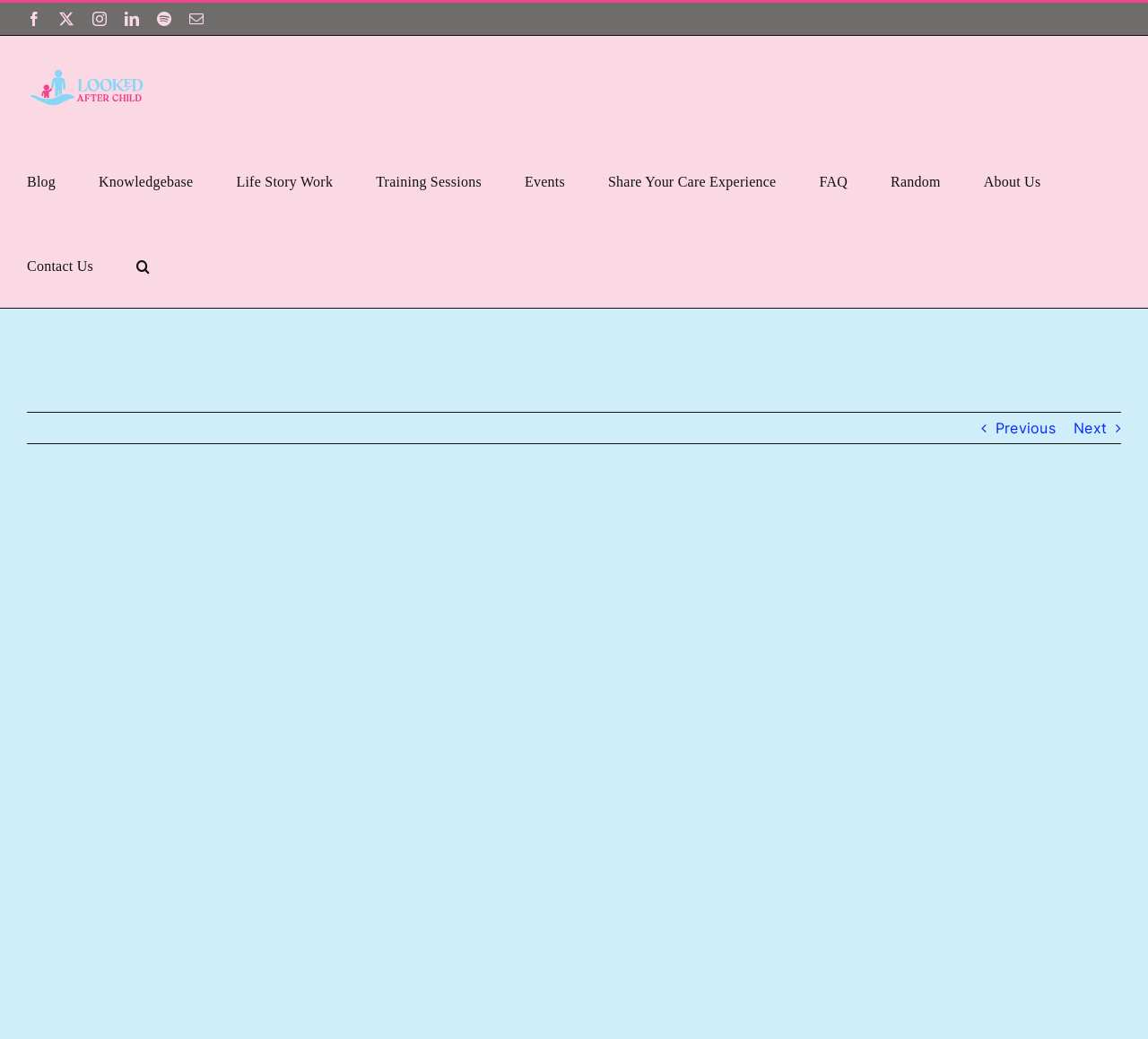Using the webpage screenshot, find the UI element described by Share Your Care Experience. Provide the bounding box coordinates in the format (top-left x, top-left y, bottom-right x, bottom-right y), ensuring all values are floating point numbers between 0 and 1.

[0.53, 0.133, 0.676, 0.215]